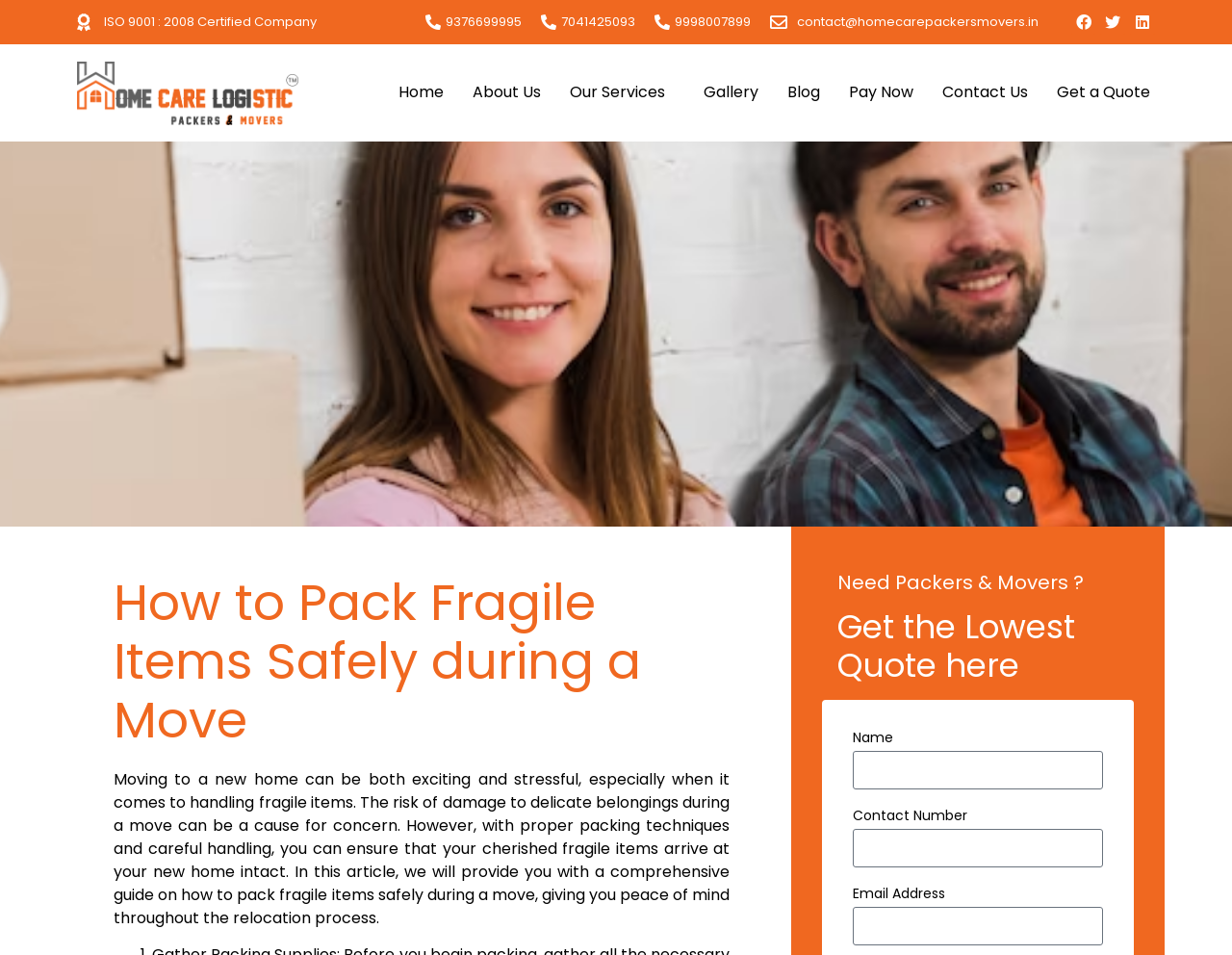What is the purpose of the article?
Please provide a detailed and comprehensive answer to the question.

The article's purpose can be inferred from the heading 'How to Pack Fragile Items Safely during a Move' and the subsequent text, which provides a comprehensive guide on how to pack fragile items safely during a move.